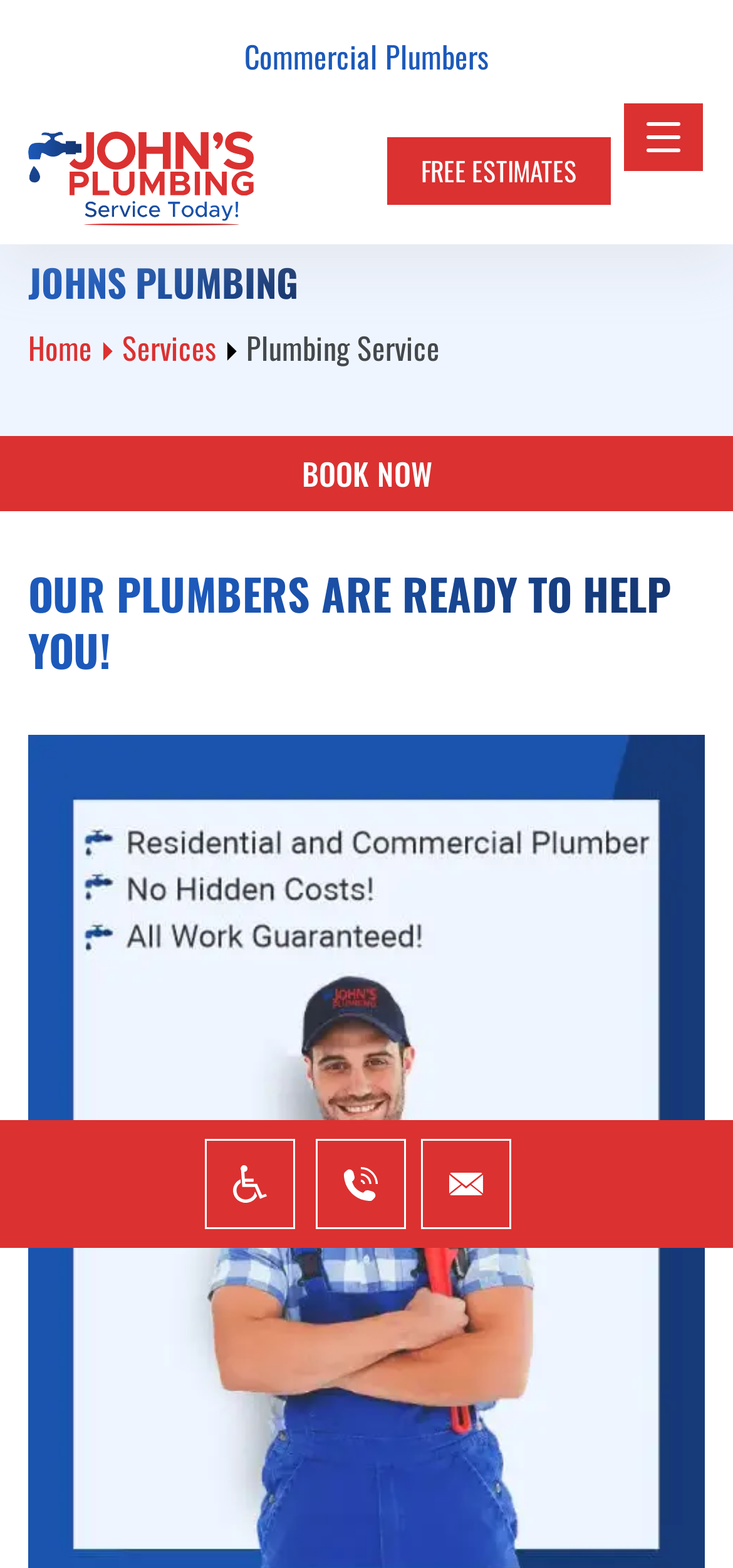Please identify the bounding box coordinates of where to click in order to follow the instruction: "Call for same-day service".

[0.431, 0.726, 0.554, 0.784]